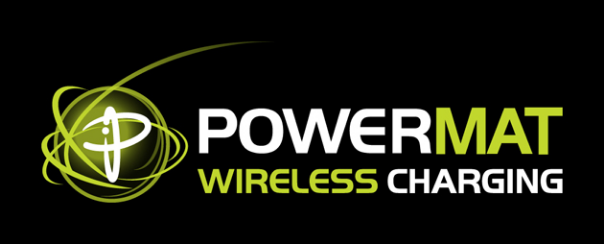Where was the company's advancements showcased?
Using the image, answer in one word or phrase.

CES 2011